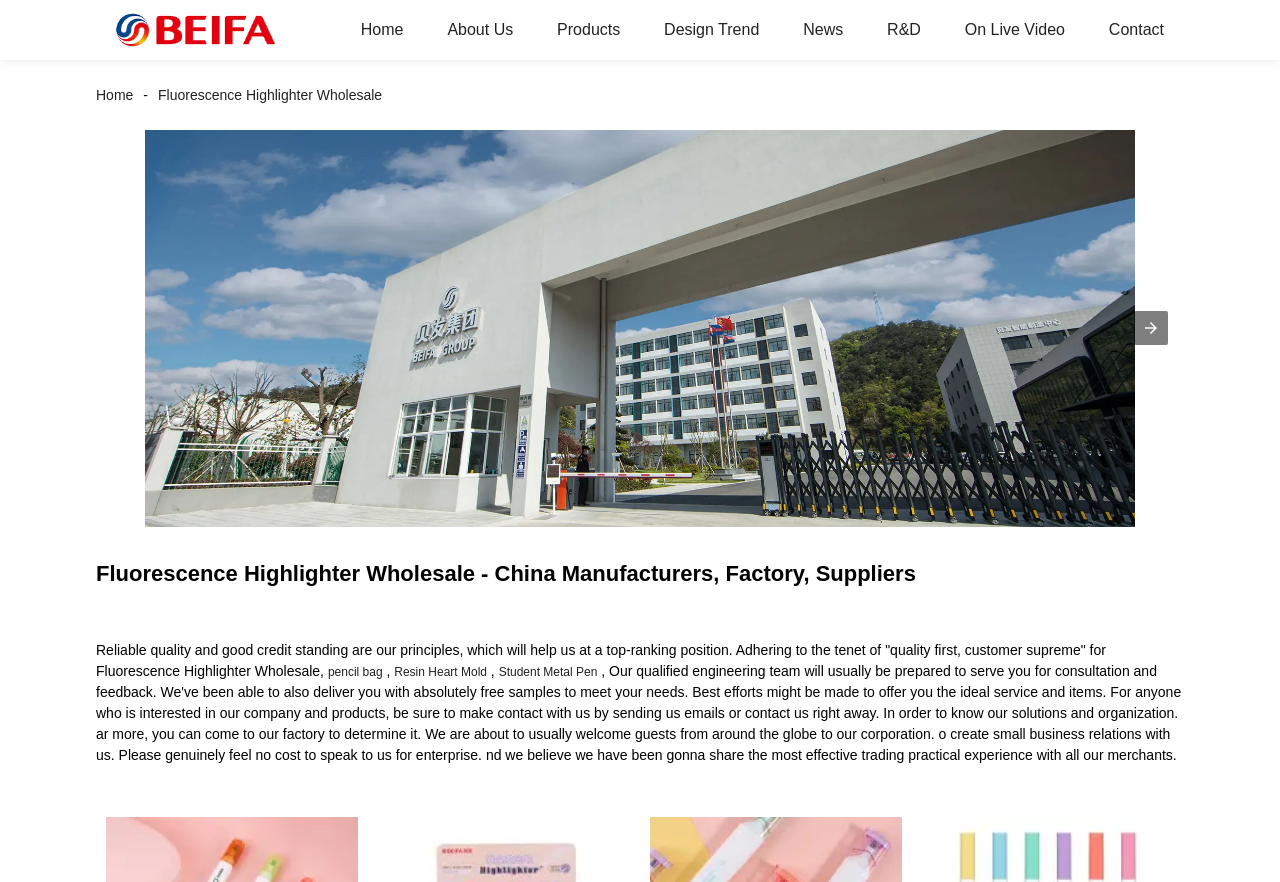Can you find and provide the main heading text of this webpage?

Fluorescence Highlighter Wholesale - China Manufacturers, Factory, Suppliers